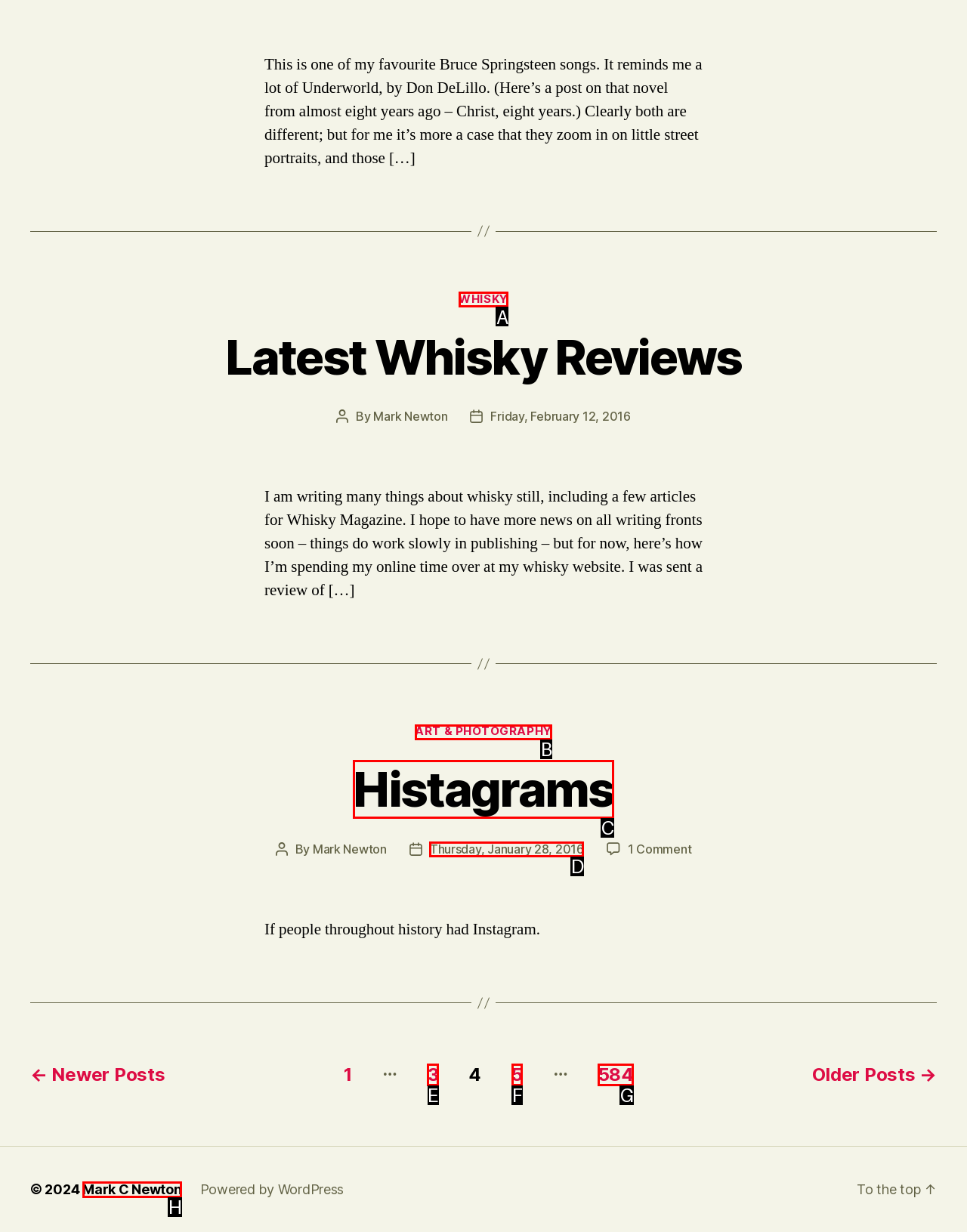From the given options, find the HTML element that fits the description: parent_node: Resources aria-label="Menu Toggle". Reply with the letter of the chosen element.

None